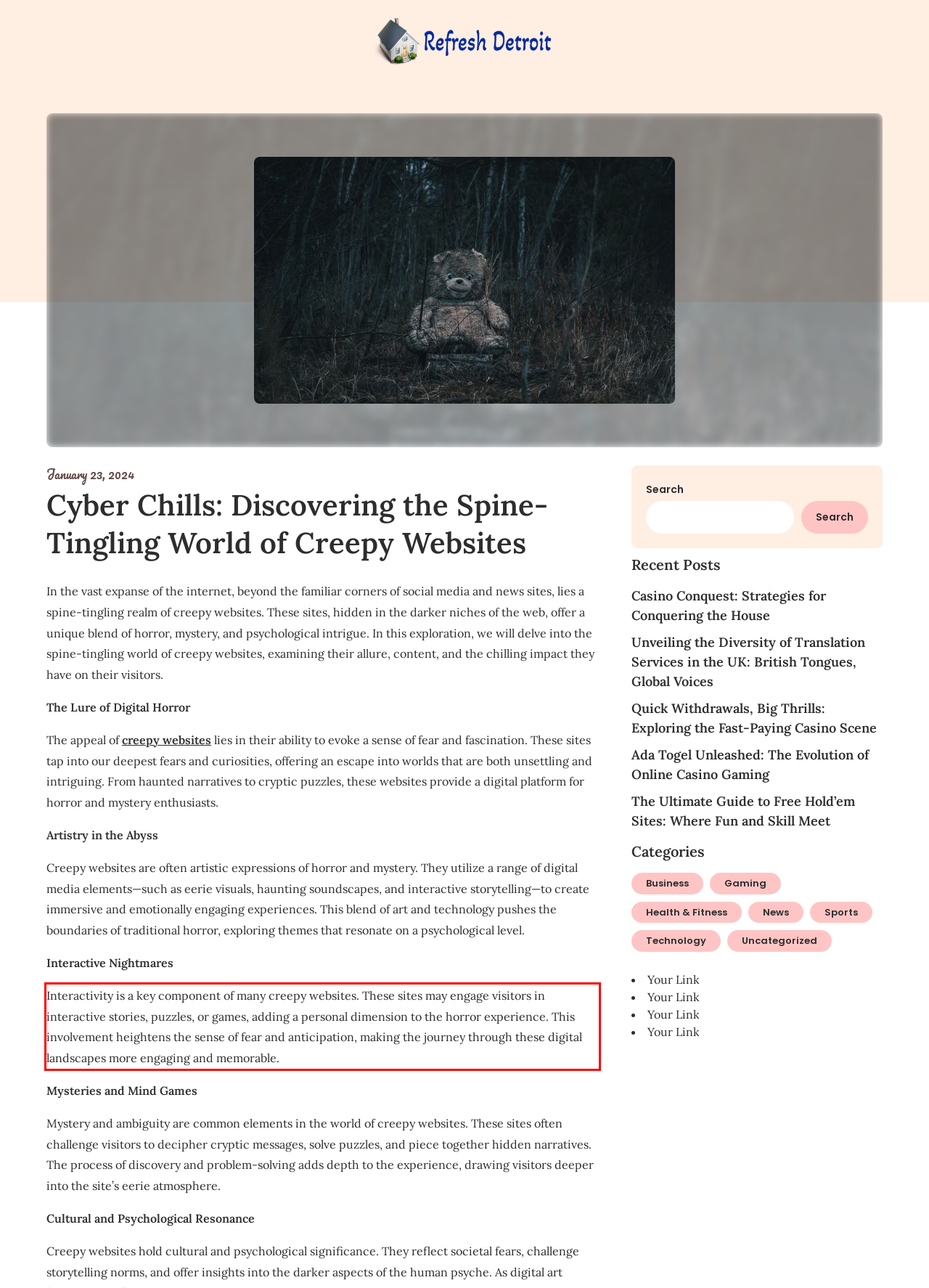Perform OCR on the text inside the red-bordered box in the provided screenshot and output the content.

Interactivity is a key component of many creepy websites. These sites may engage visitors in interactive stories, puzzles, or games, adding a personal dimension to the horror experience. This involvement heightens the sense of fear and anticipation, making the journey through these digital landscapes more engaging and memorable.